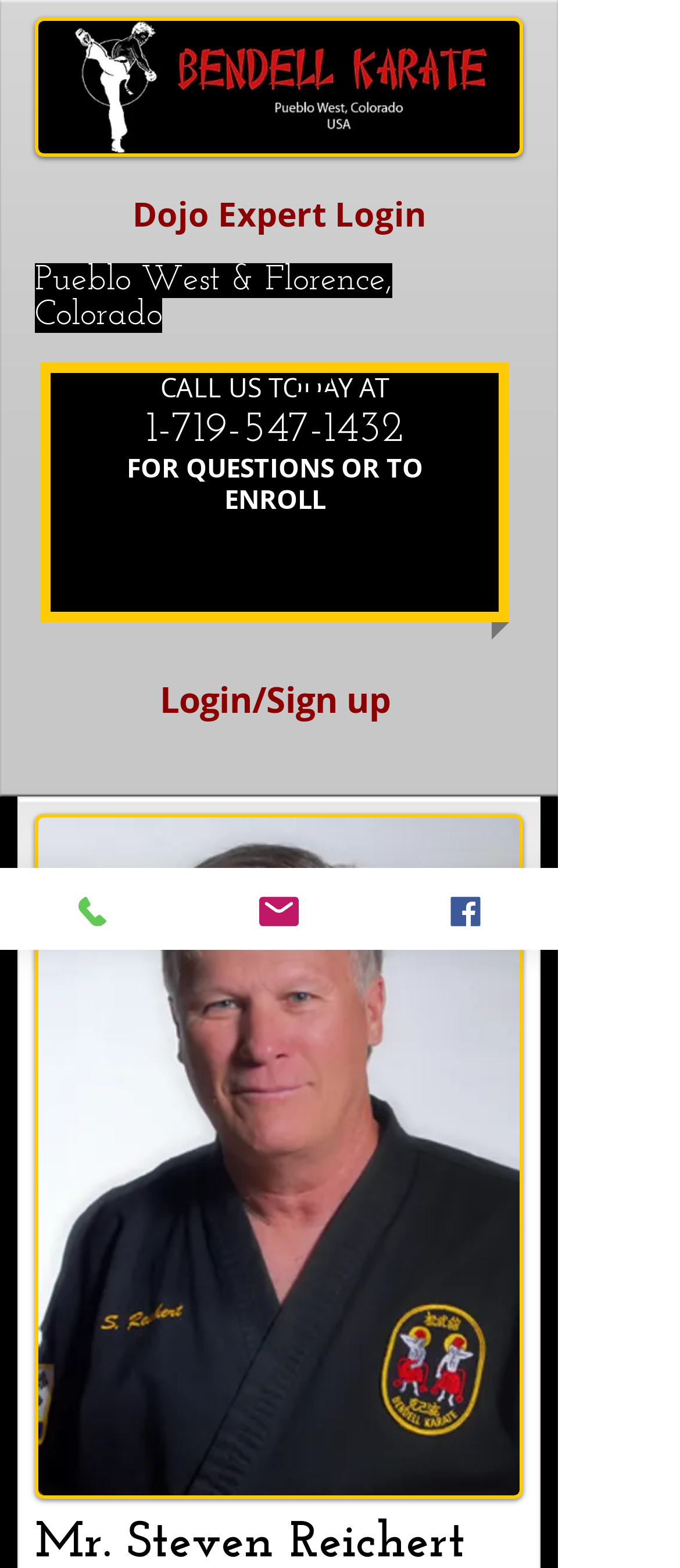What is the phone number to call for questions or to enroll?
Based on the visual, give a brief answer using one word or a short phrase.

1-719-547-1432